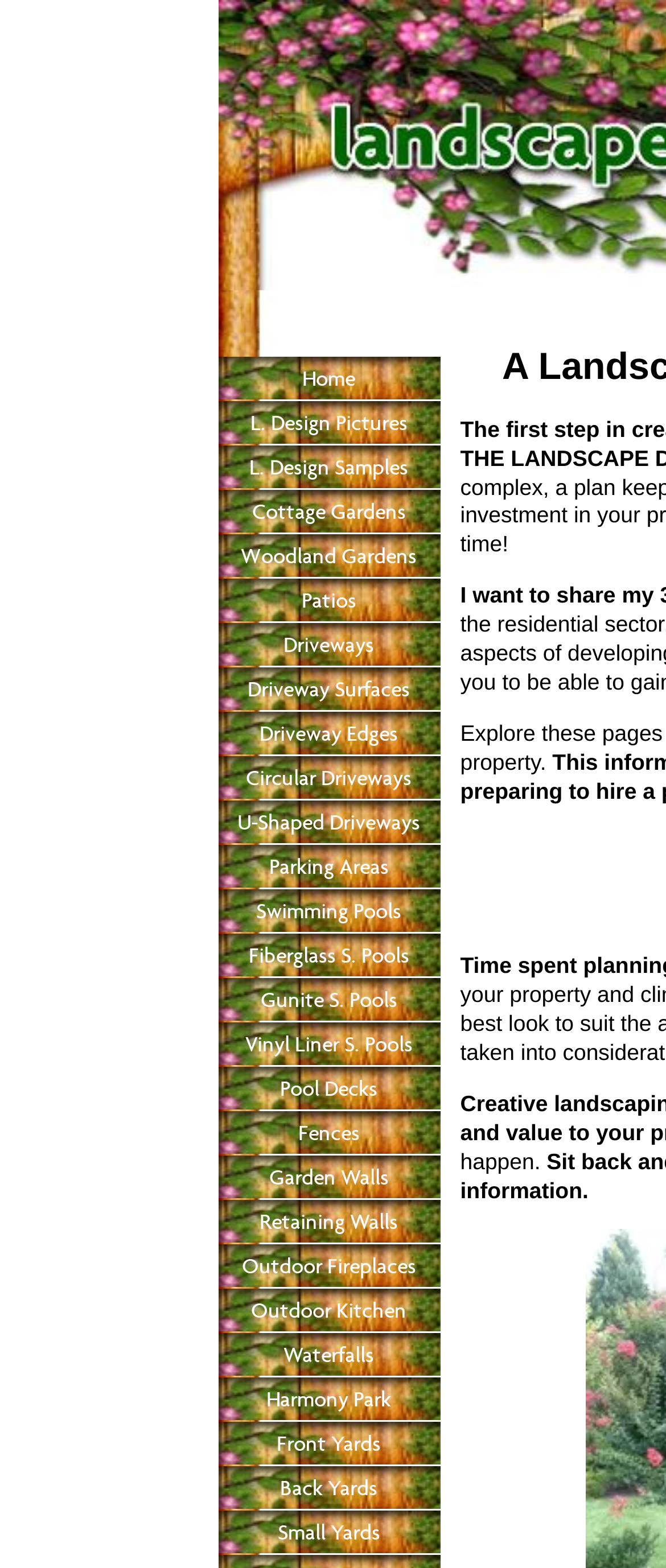What is the first link on the webpage? Based on the image, give a response in one word or a short phrase.

Home